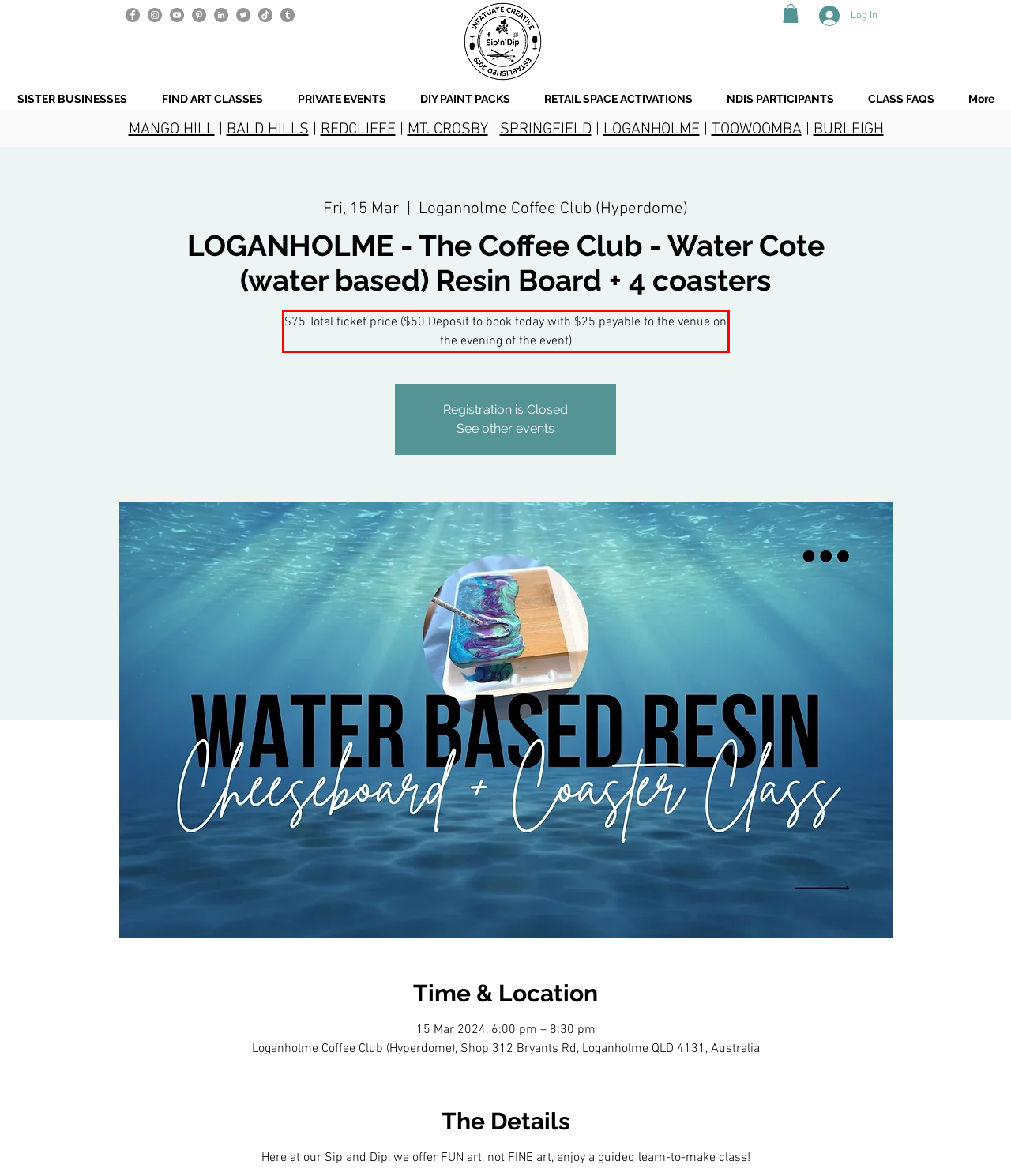In the given screenshot, locate the red bounding box and extract the text content from within it.

$75 Total ticket price ($50 Deposit to book today with $25 payable to the venue on the evening of the event)